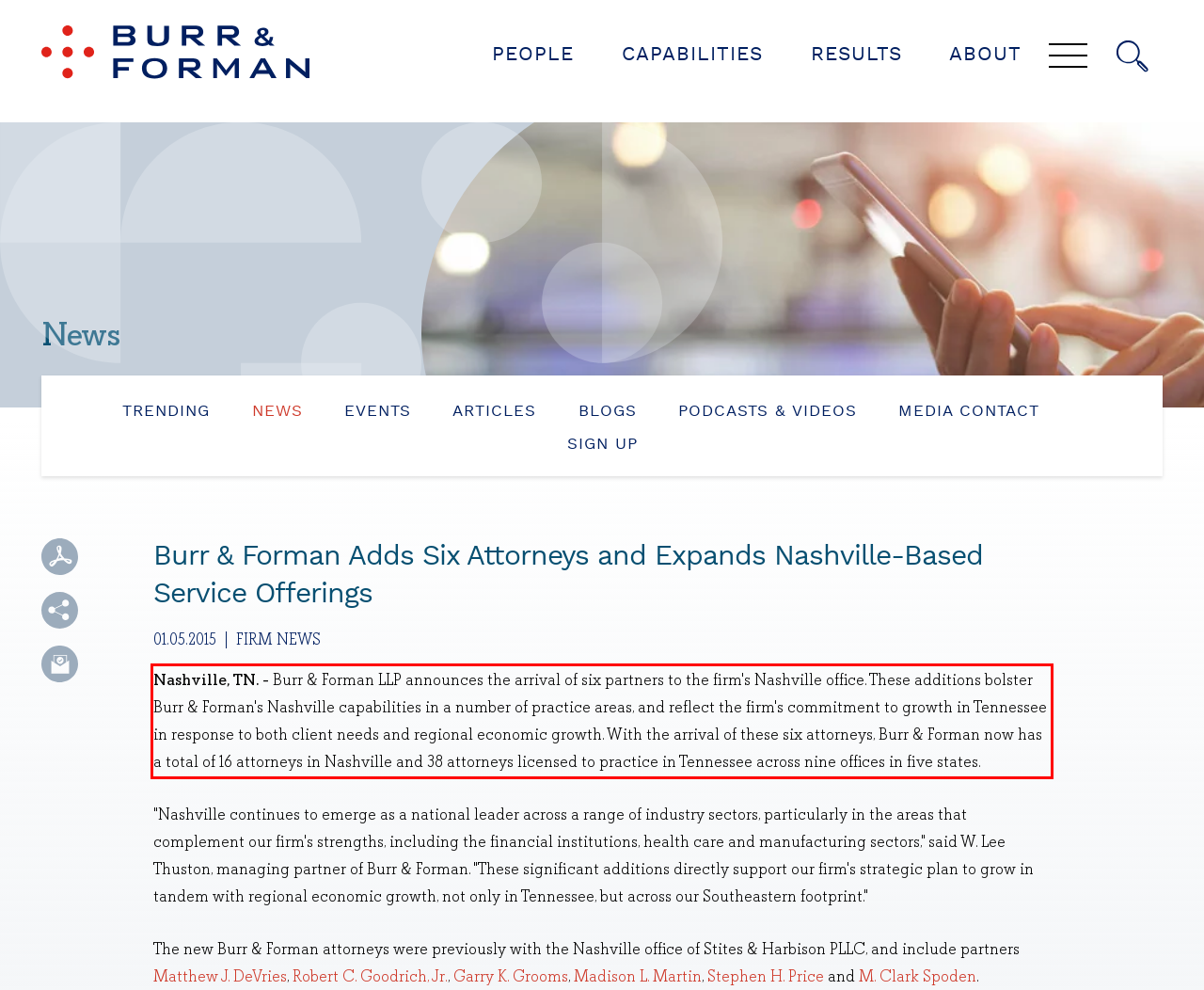You are given a screenshot of a webpage with a UI element highlighted by a red bounding box. Please perform OCR on the text content within this red bounding box.

Nashville, TN. - Burr & Forman LLP announces the arrival of six partners to the firm's Nashville office. These additions bolster Burr & Forman's Nashville capabilities in a number of practice areas, and reflect the firm's commitment to growth in Tennessee in response to both client needs and regional economic growth. With the arrival of these six attorneys, Burr & Forman now has a total of 16 attorneys in Nashville and 38 attorneys licensed to practice in Tennessee across nine offices in five states.